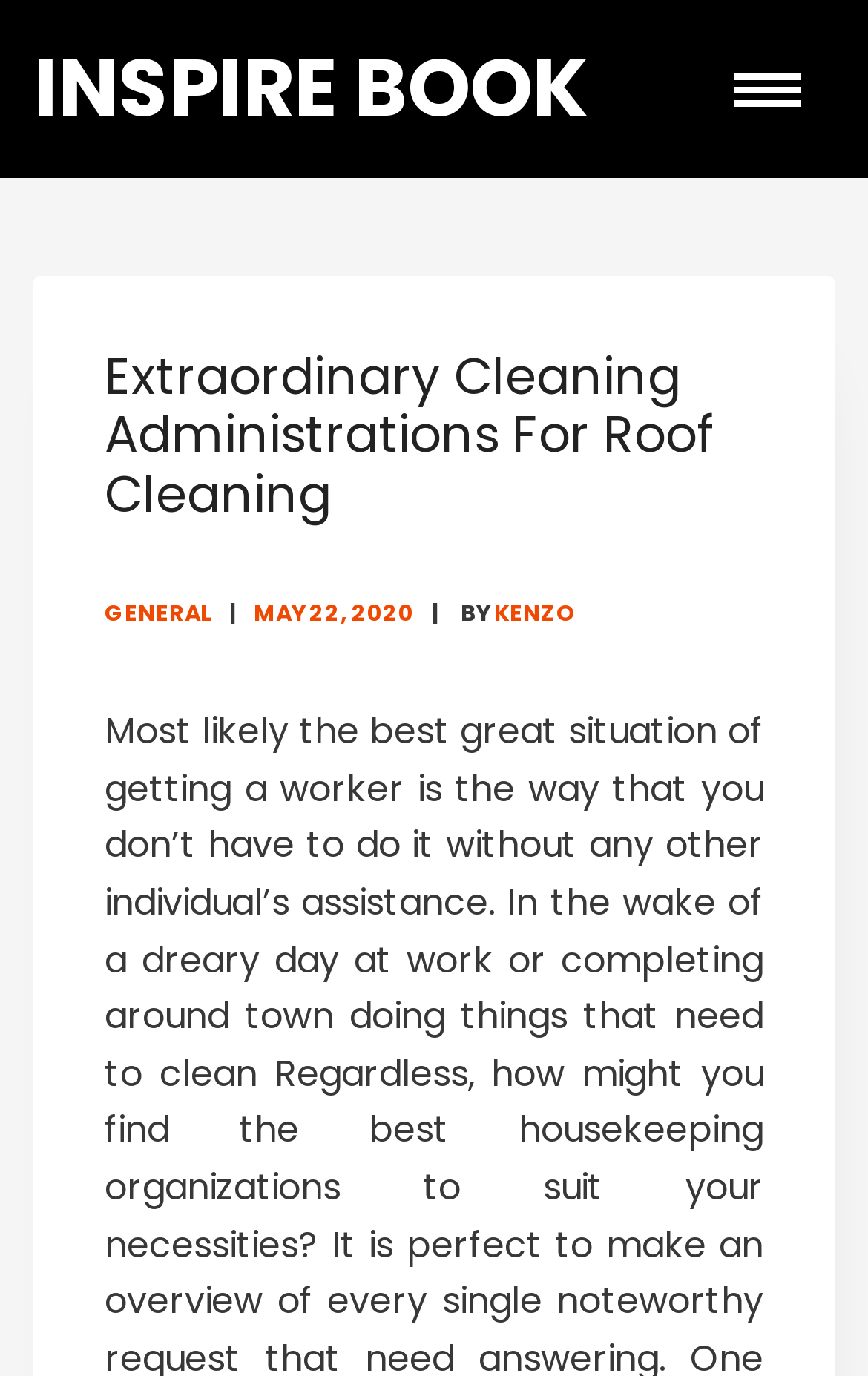Please specify the bounding box coordinates in the format (top-left x, top-left y, bottom-right x, bottom-right y), with all values as floating point numbers between 0 and 1. Identify the bounding box of the UI element described by: Primary Menu

[0.808, 0.016, 0.962, 0.113]